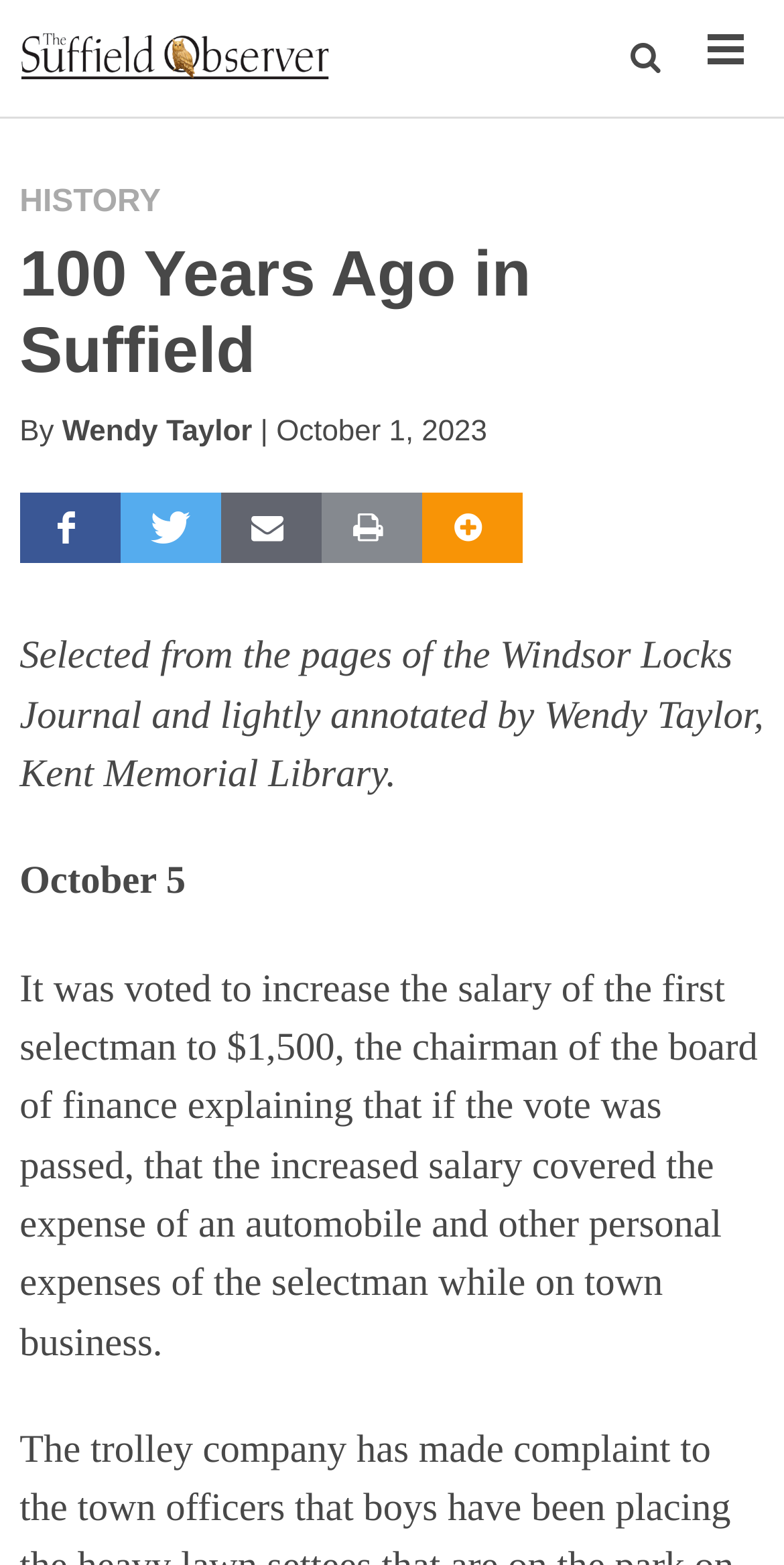Respond with a single word or phrase for the following question: 
What is the author of the article?

Wendy Taylor